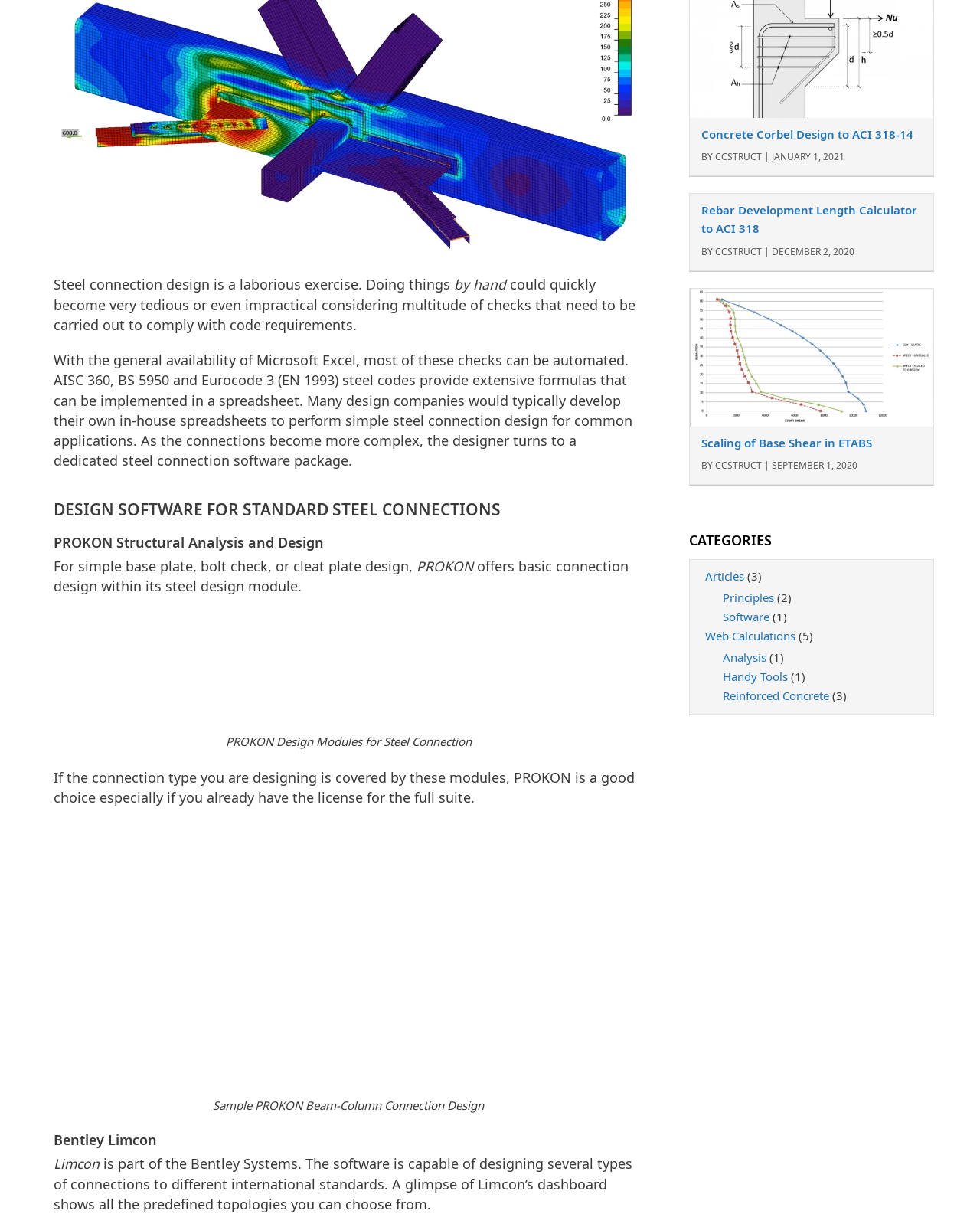Predict the bounding box for the UI component with the following description: "Software".

[0.737, 0.502, 0.785, 0.516]